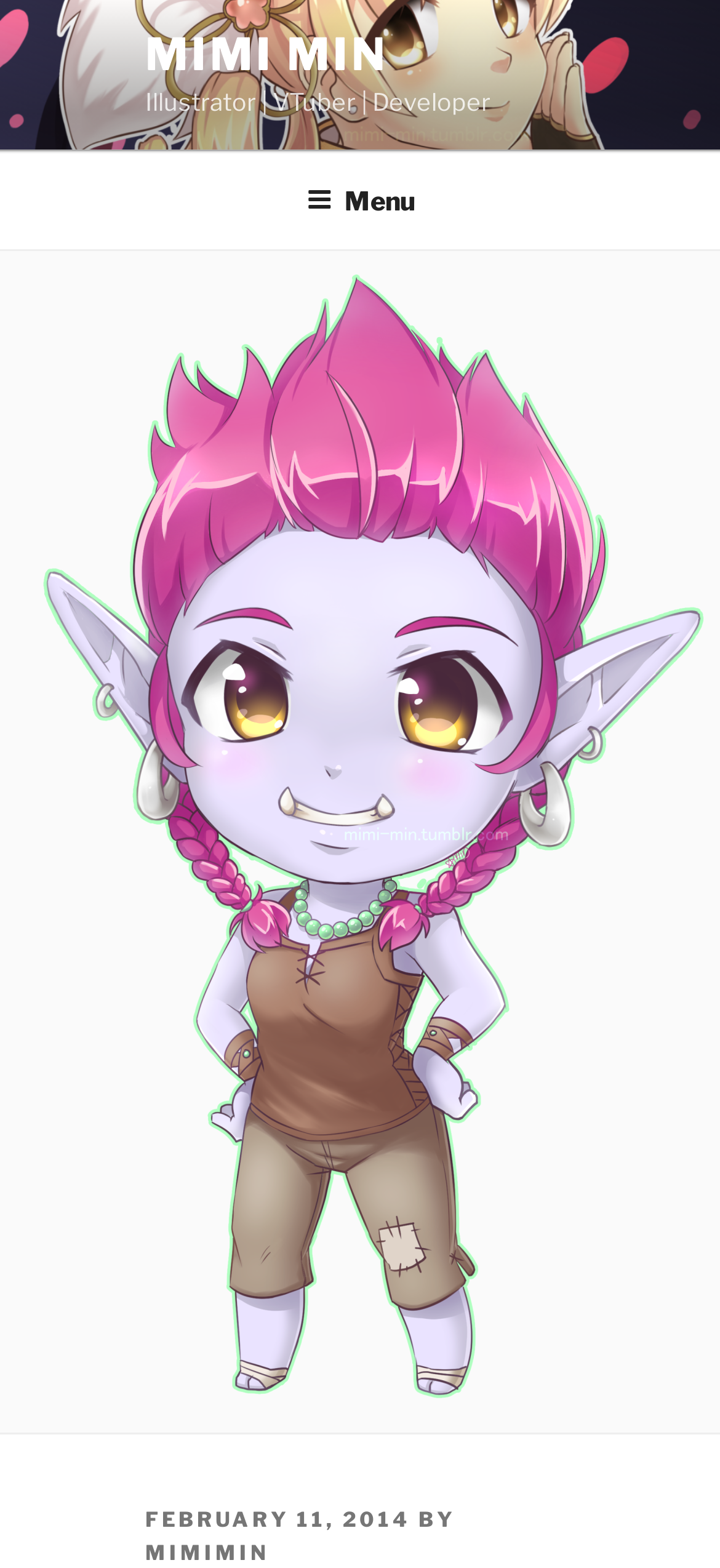Using the information in the image, give a comprehensive answer to the question: 
What is the occupation of Mimi Min?

Based on the static text 'Illustrator | VTuber | Developer' located below the link 'MIMI MIN', we can infer that Mimi Min is an illustrator, a VTuber, and a developer.